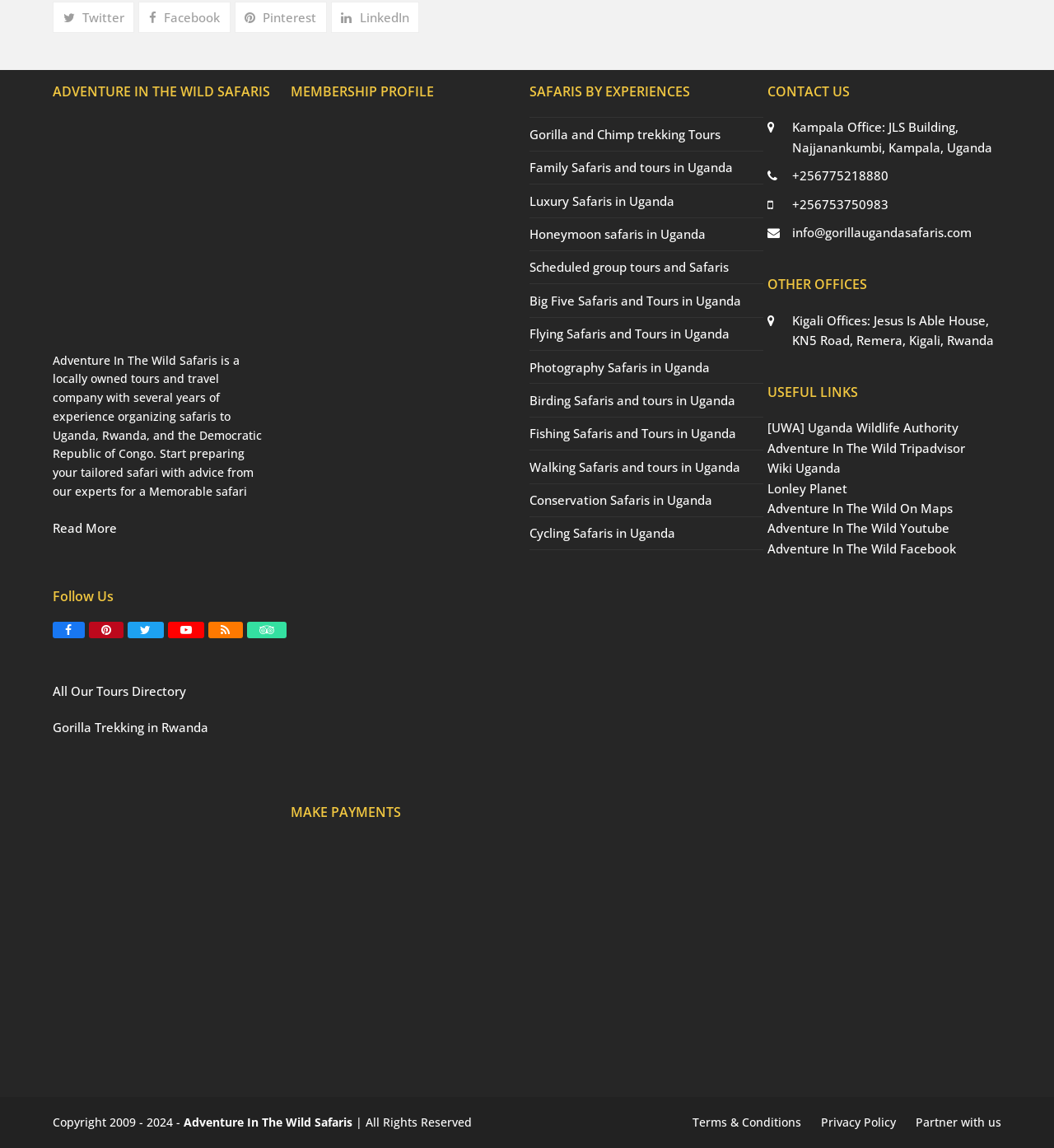What is the location of the Kampala Office?
Please provide a comprehensive answer to the question based on the webpage screenshot.

The StaticText element 'Kampala Office: JLS Building, Najjanankumbi, Kampala, Uganda' provides the location of the Kampala Office.